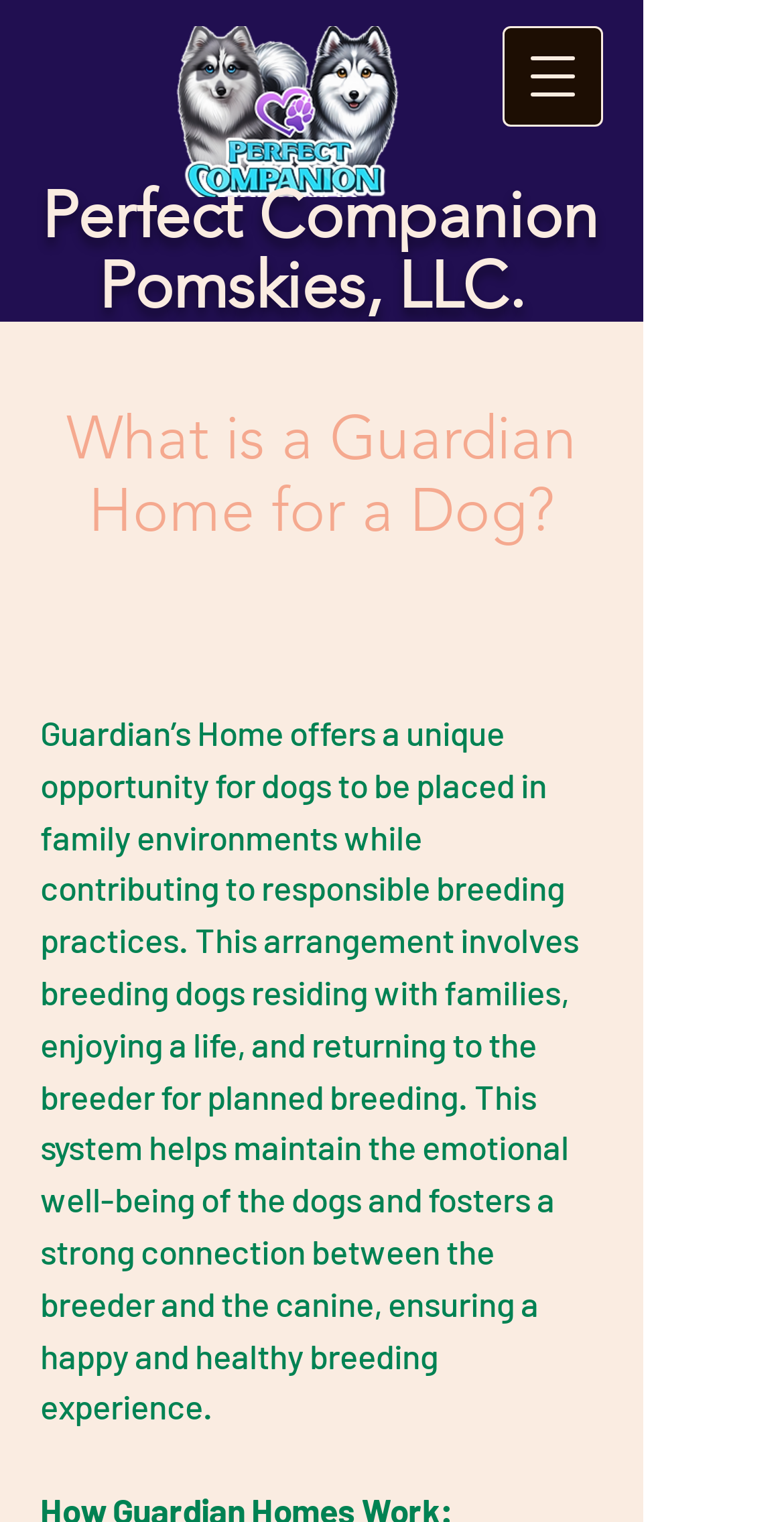Answer succinctly with a single word or phrase:
What is the purpose of a Guardian Home?

For dogs to be placed in family environments